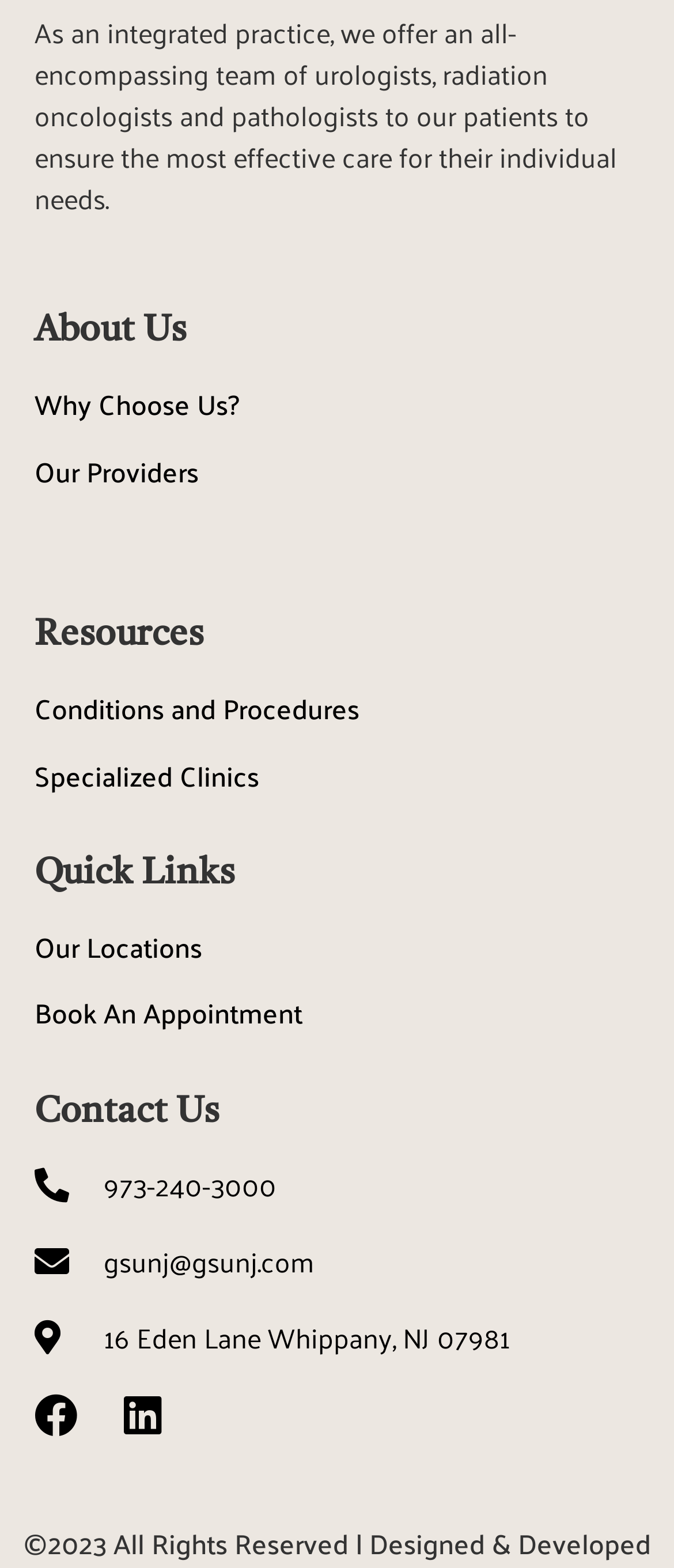Identify the bounding box coordinates of the clickable section necessary to follow the following instruction: "Visit Facebook page". The coordinates should be presented as four float numbers from 0 to 1, i.e., [left, top, right, bottom].

[0.051, 0.888, 0.115, 0.916]